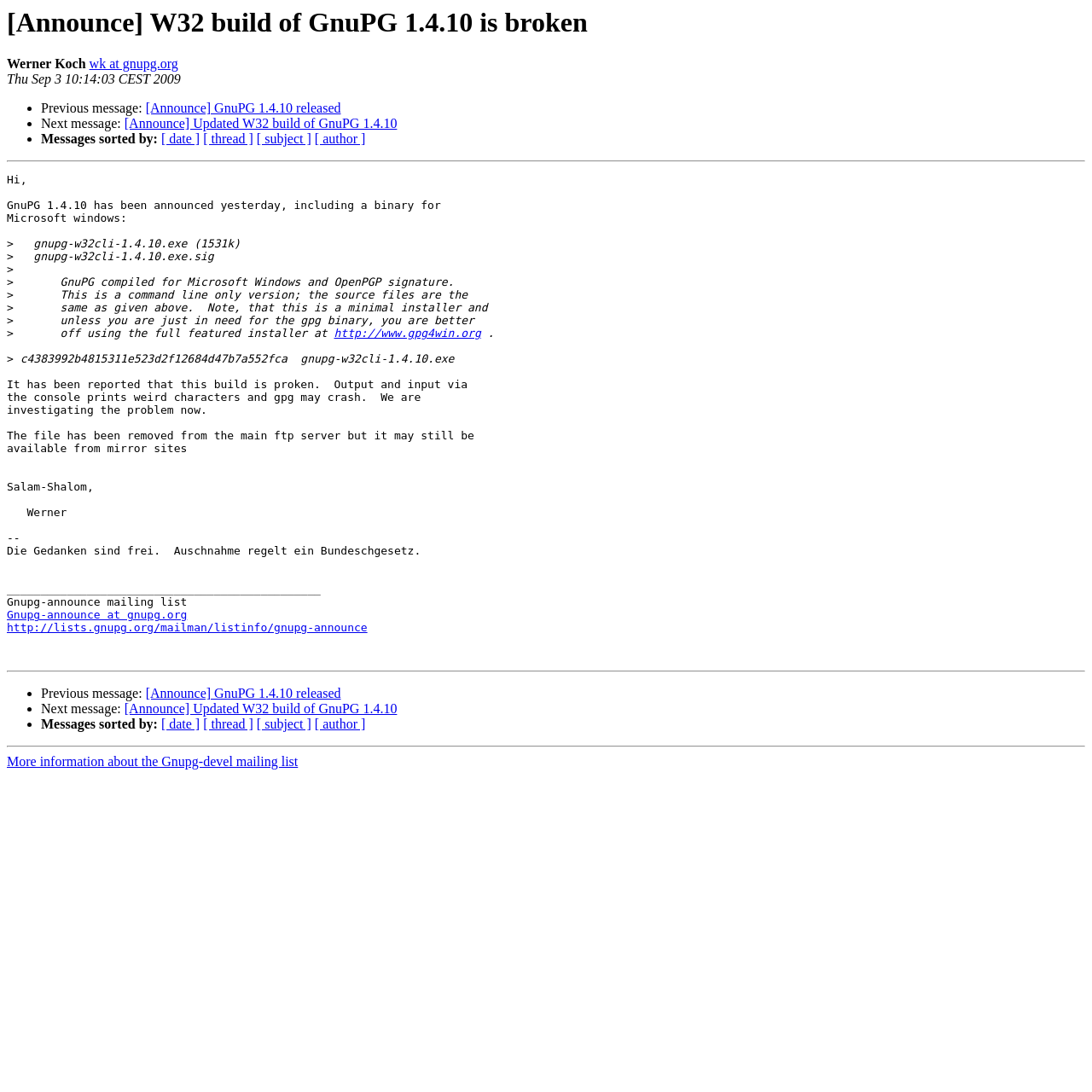Specify the bounding box coordinates of the area to click in order to follow the given instruction: "Click on the link to view previous message."

[0.133, 0.093, 0.312, 0.106]